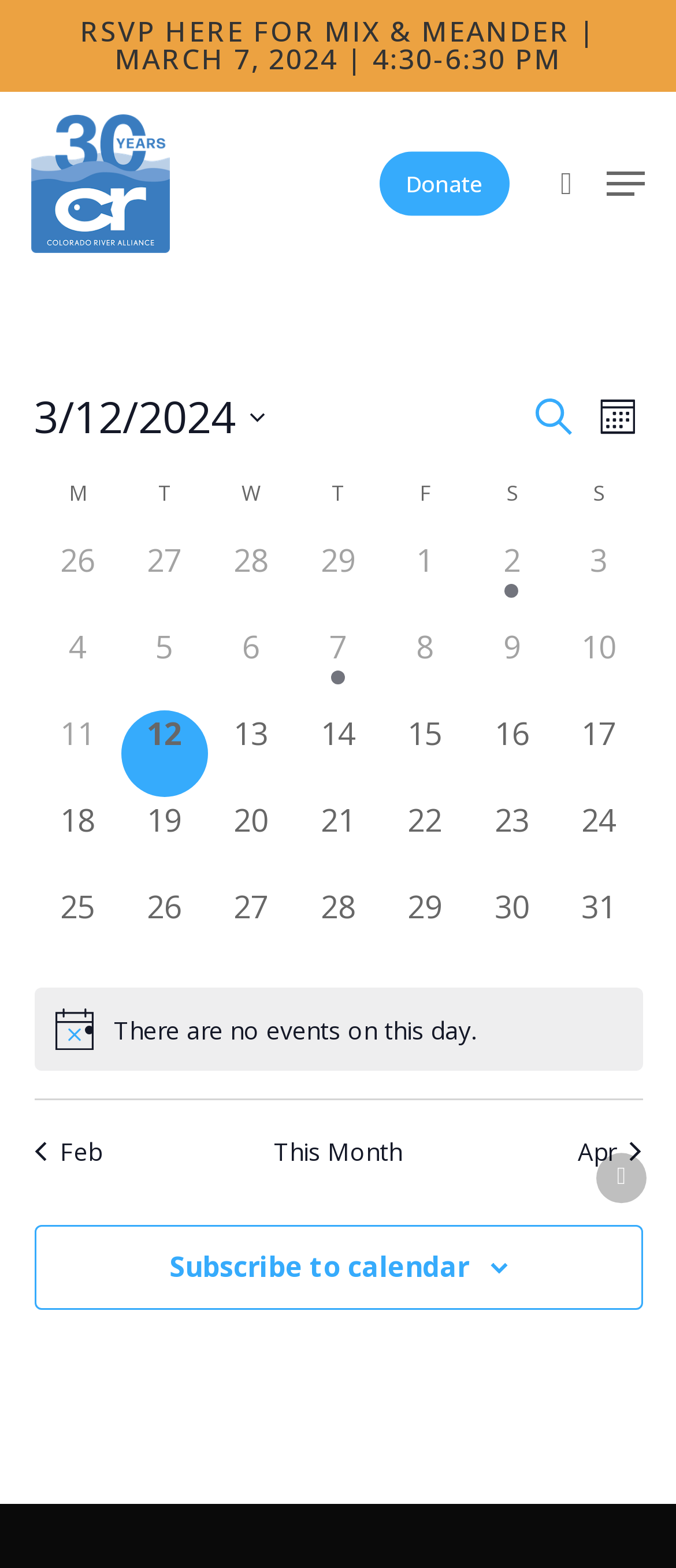Use a single word or phrase to answer the following:
What is the purpose of the search bar?

To search events